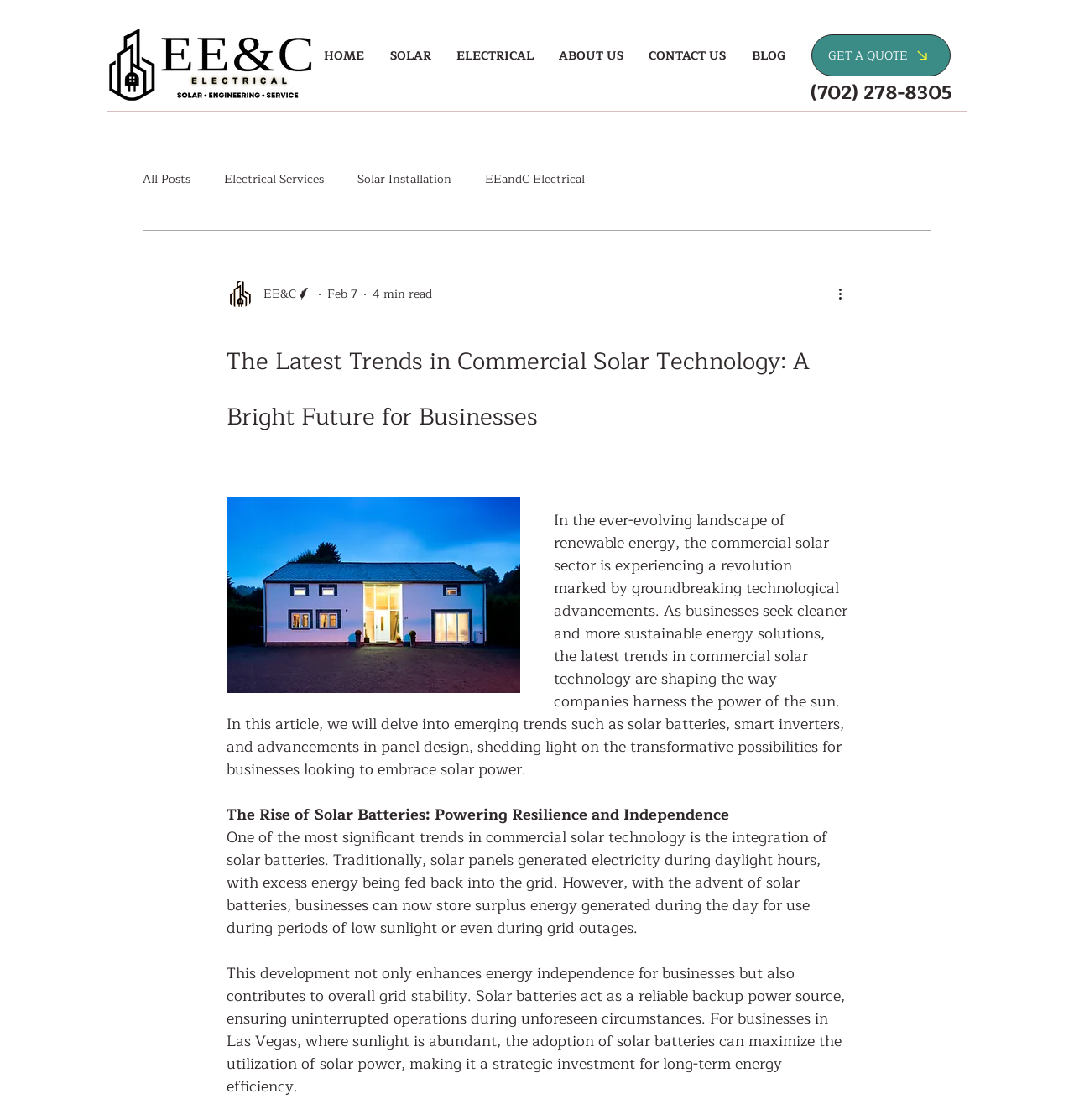What is the main topic of the article?
Look at the screenshot and provide an in-depth answer.

The main topic of the article can be inferred from the heading 'The Latest Trends in Commercial Solar Technology: A Bright Future for Businesses' and the content of the article, which discusses emerging trends in commercial solar technology.